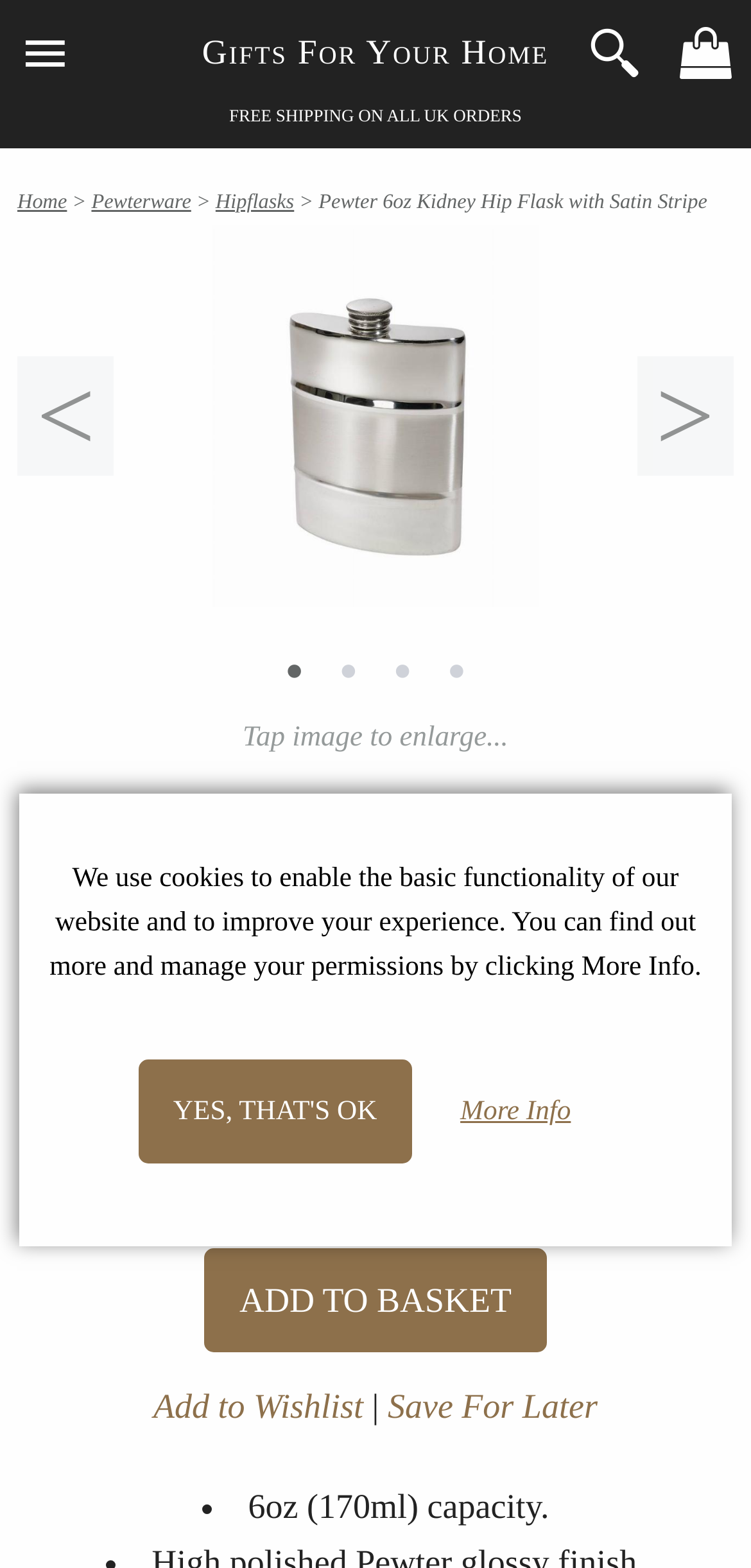Generate a detailed explanation of the webpage's features and information.

This webpage is about a product, specifically a UK Crafterd Classic Pewter Hip Flask with a 6oz capacity featuring a unique satin-finish stripe. At the top, there are navigation links, including "Gifts For Your Home" and three icons on the right side. Below this, there is a notification about free shipping on all UK orders.

On the left side, there is a menu with links to "Home", "Pewterware", and "Hipflasks". Next to this menu, there is a breadcrumb trail showing the current product page. The product title, "Pewter 6oz Kidney Hip Flask with Satin Stripe", is displayed prominently.

Below the product title, there is an image of the product, with a notification to tap the image to enlarge it. The product description is not explicitly stated, but there are details about the product, including its price, £38.95, and availability, with a notification that there is only one item in stock.

There are three buttons below the product details: "ADD TO BASKET", "Add to Wishlist", and "Save For Later". A vertical line separates these buttons. Below these buttons, there is a list of product features, including its 6oz capacity.

At the bottom of the page, there is a notification about cookies and a button to accept them, as well as a link to "More Info" about cookie management.